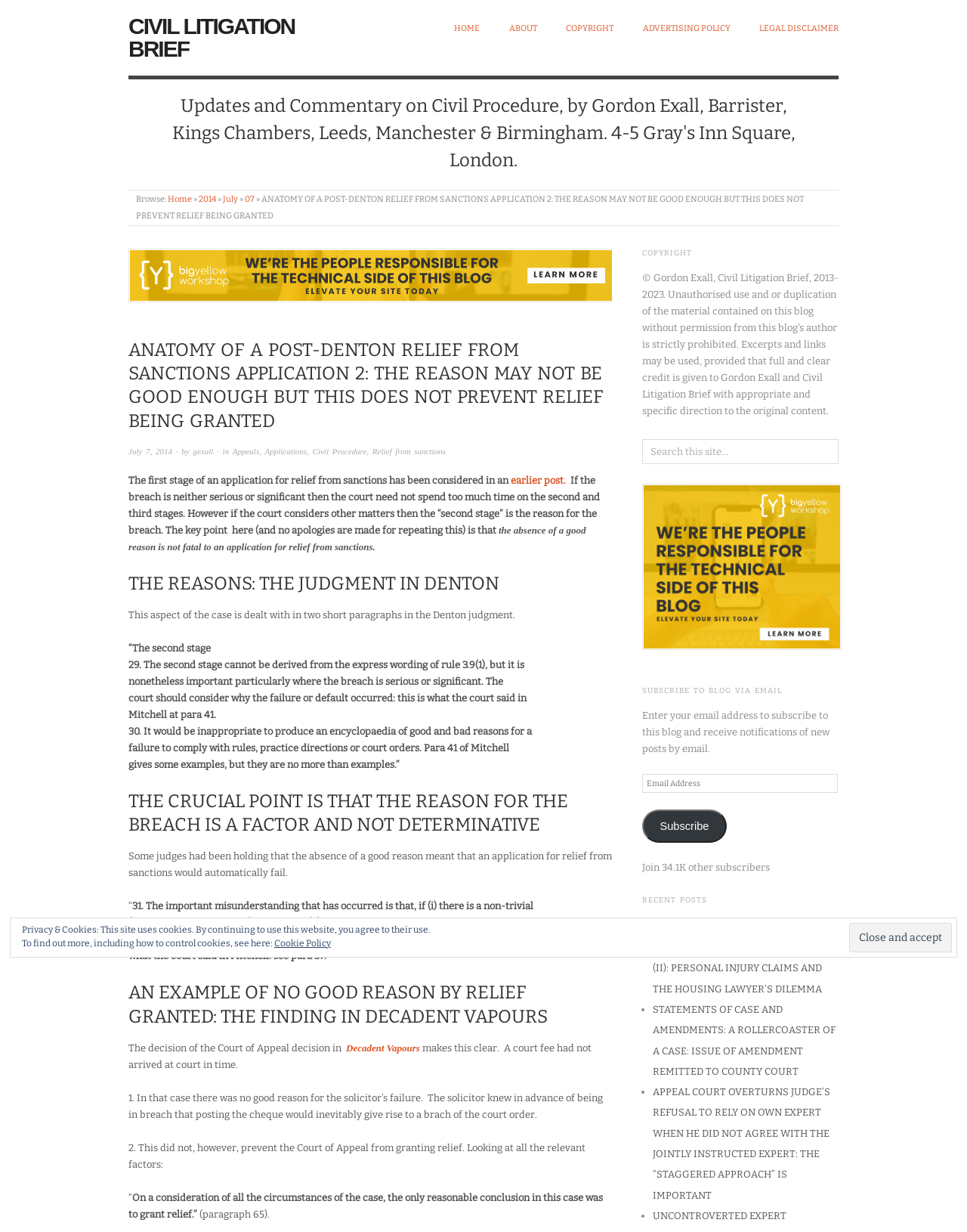Determine the bounding box coordinates of the region that needs to be clicked to achieve the task: "Click the 'July 7, 2014' link".

[0.133, 0.362, 0.178, 0.37]